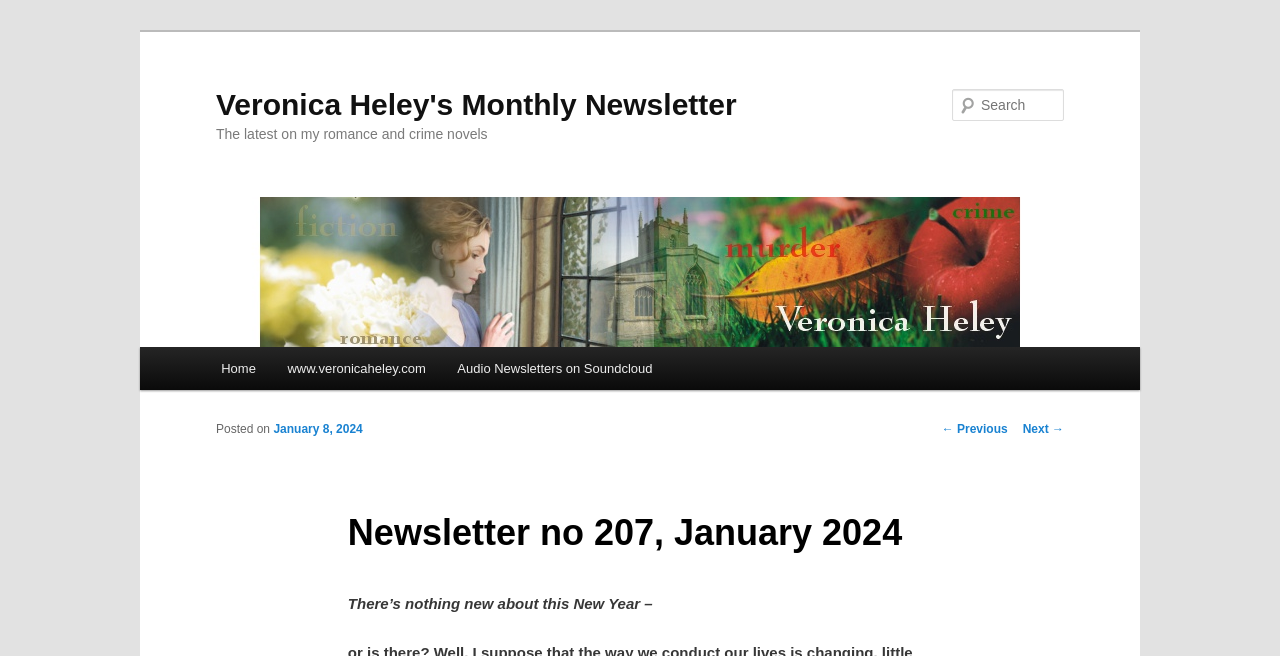Determine the bounding box coordinates of the section to be clicked to follow the instruction: "go to Audio Newsletters on Soundcloud". The coordinates should be given as four float numbers between 0 and 1, formatted as [left, top, right, bottom].

[0.345, 0.529, 0.522, 0.595]